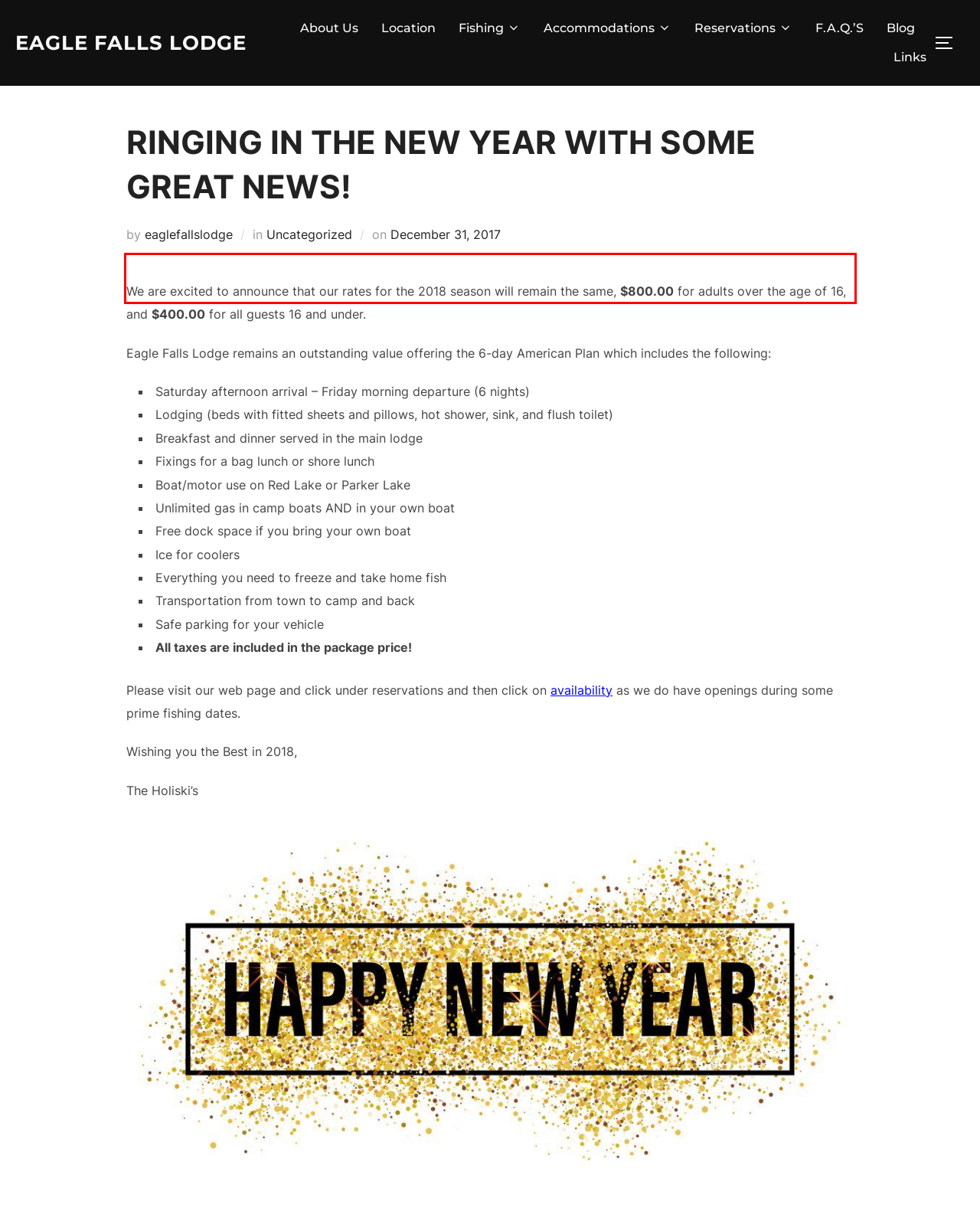You are given a webpage screenshot with a red bounding box around a UI element. Extract and generate the text inside this red bounding box.

We are excited to announce that our rates for the 2018 season will remain the same, $800.00 for adults over the age of 16, and $400.00 for all guests 16 and under.